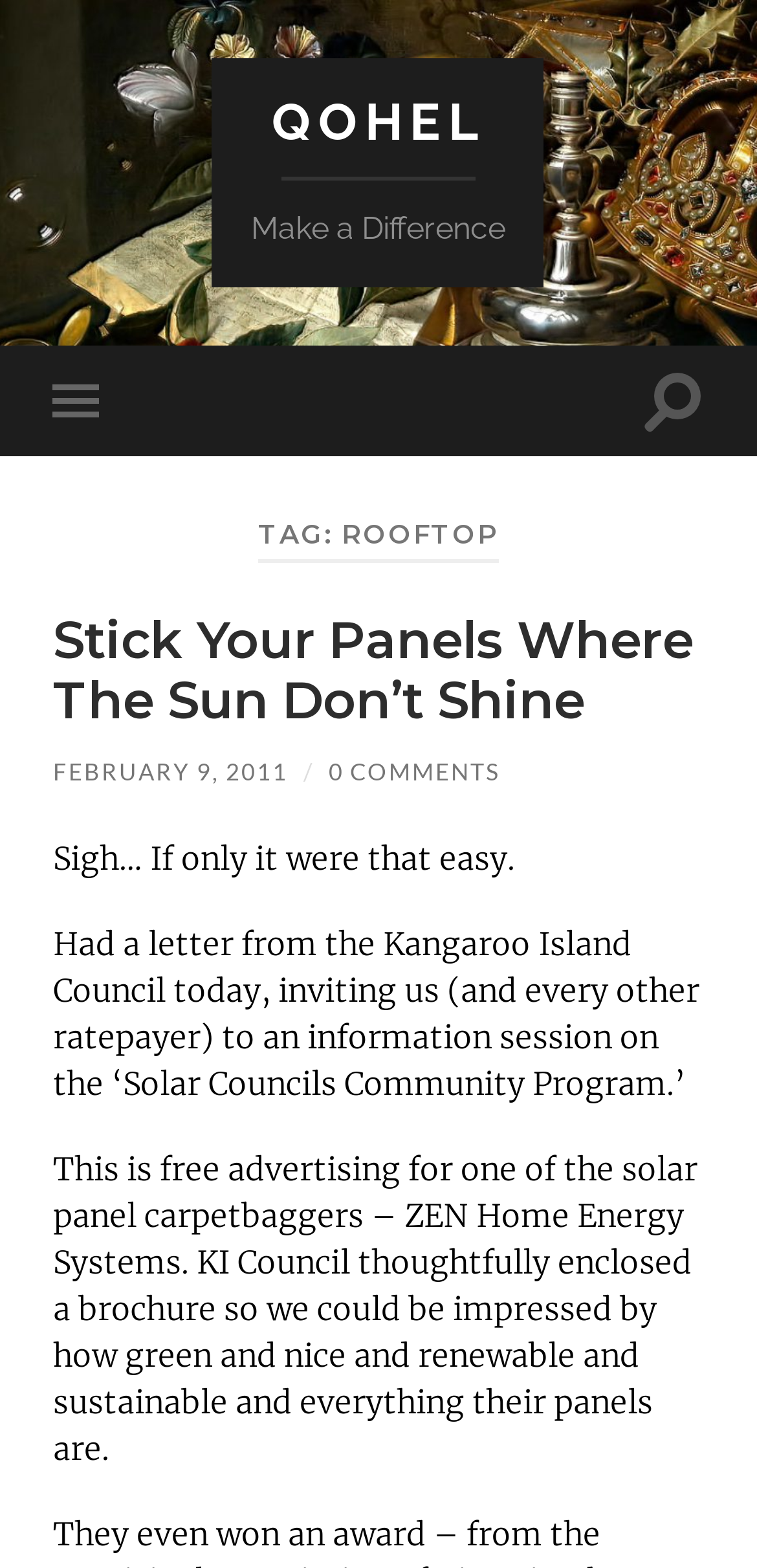Find the bounding box coordinates for the element described here: "FIN-08 Donations Policy".

None